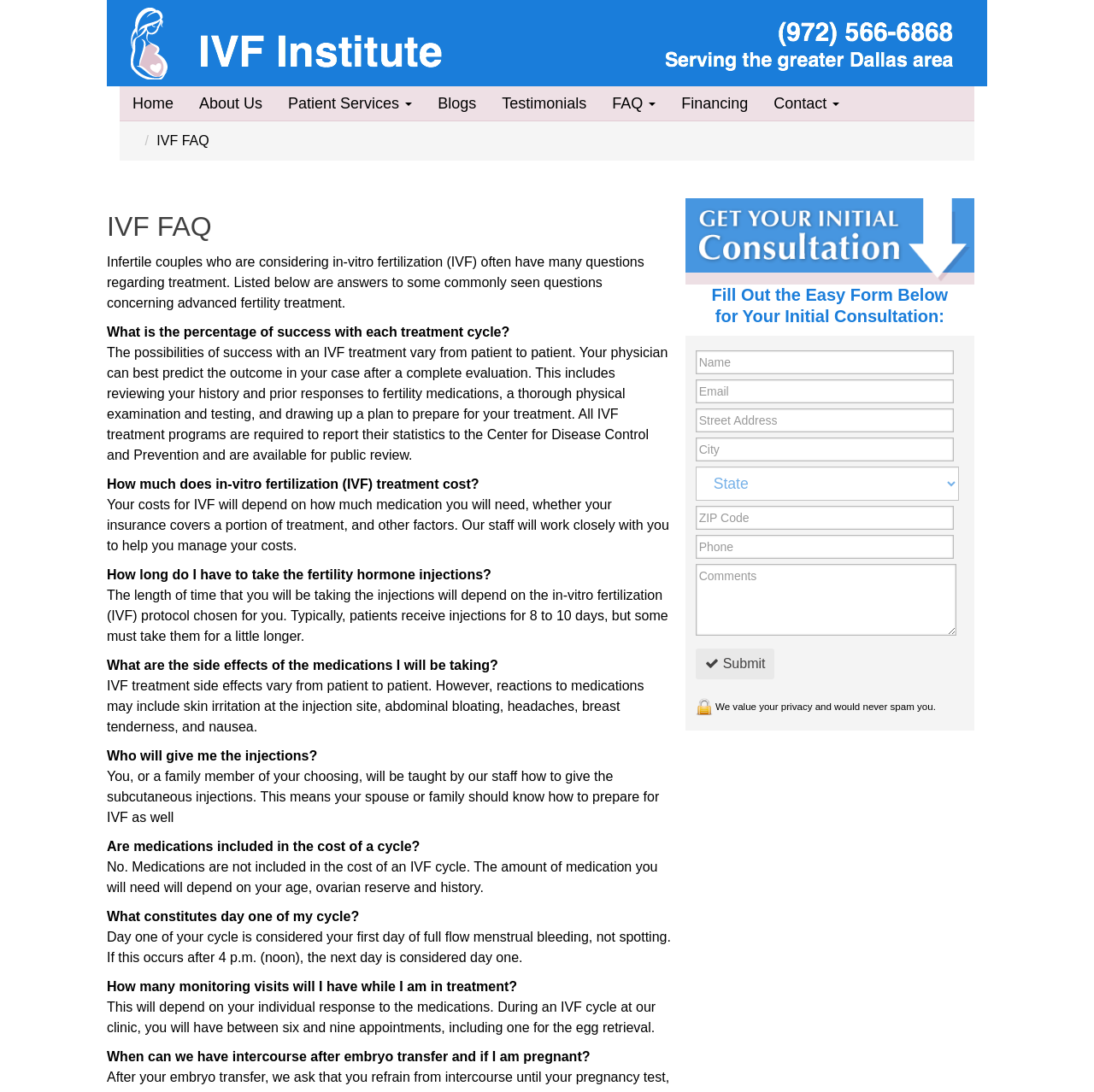What is the purpose of this webpage?
Answer the question with a single word or phrase, referring to the image.

IVF FAQ